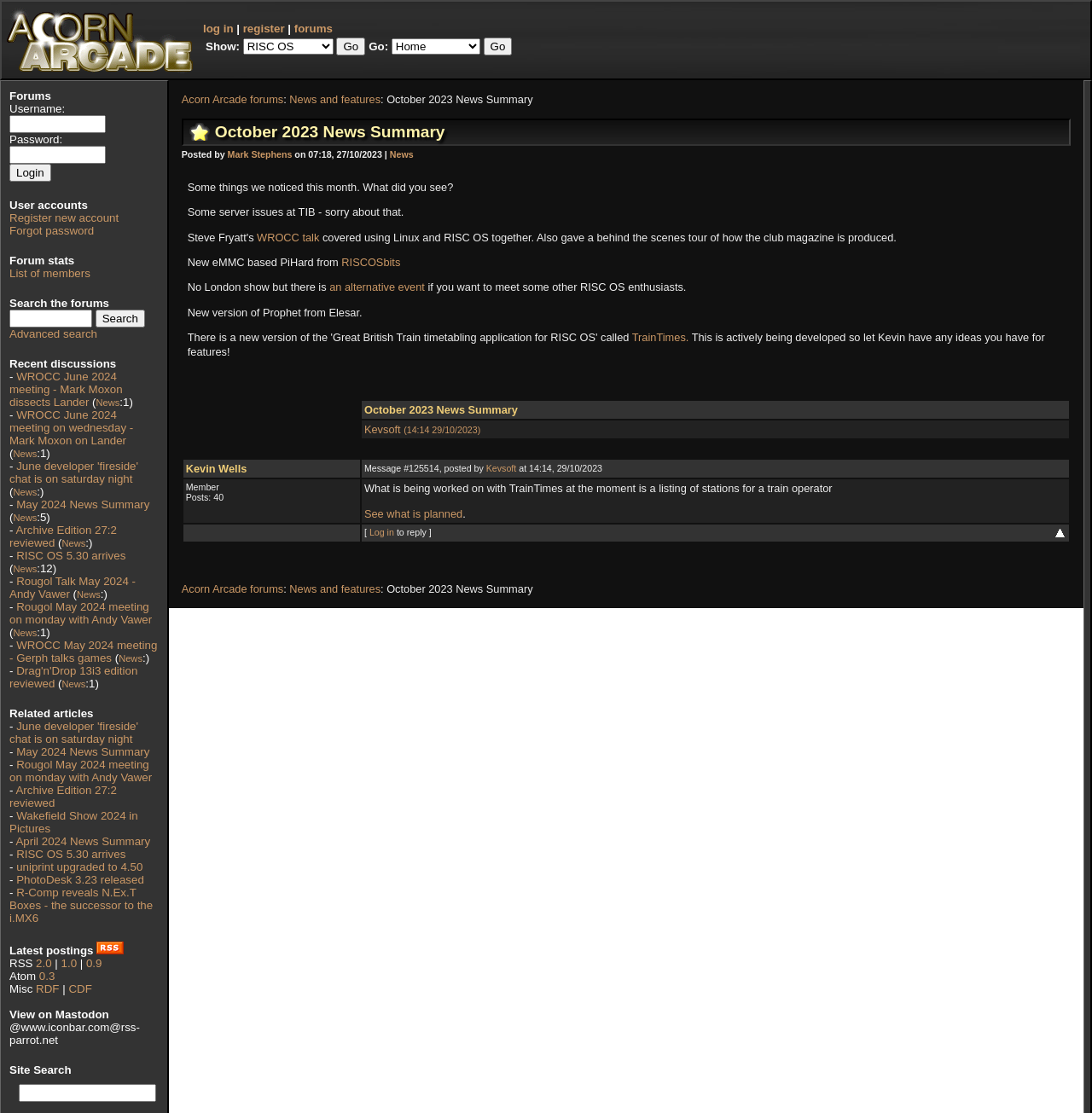What is the name of the operating system mentioned in the recent discussions?
From the screenshot, supply a one-word or short-phrase answer.

RISC OS